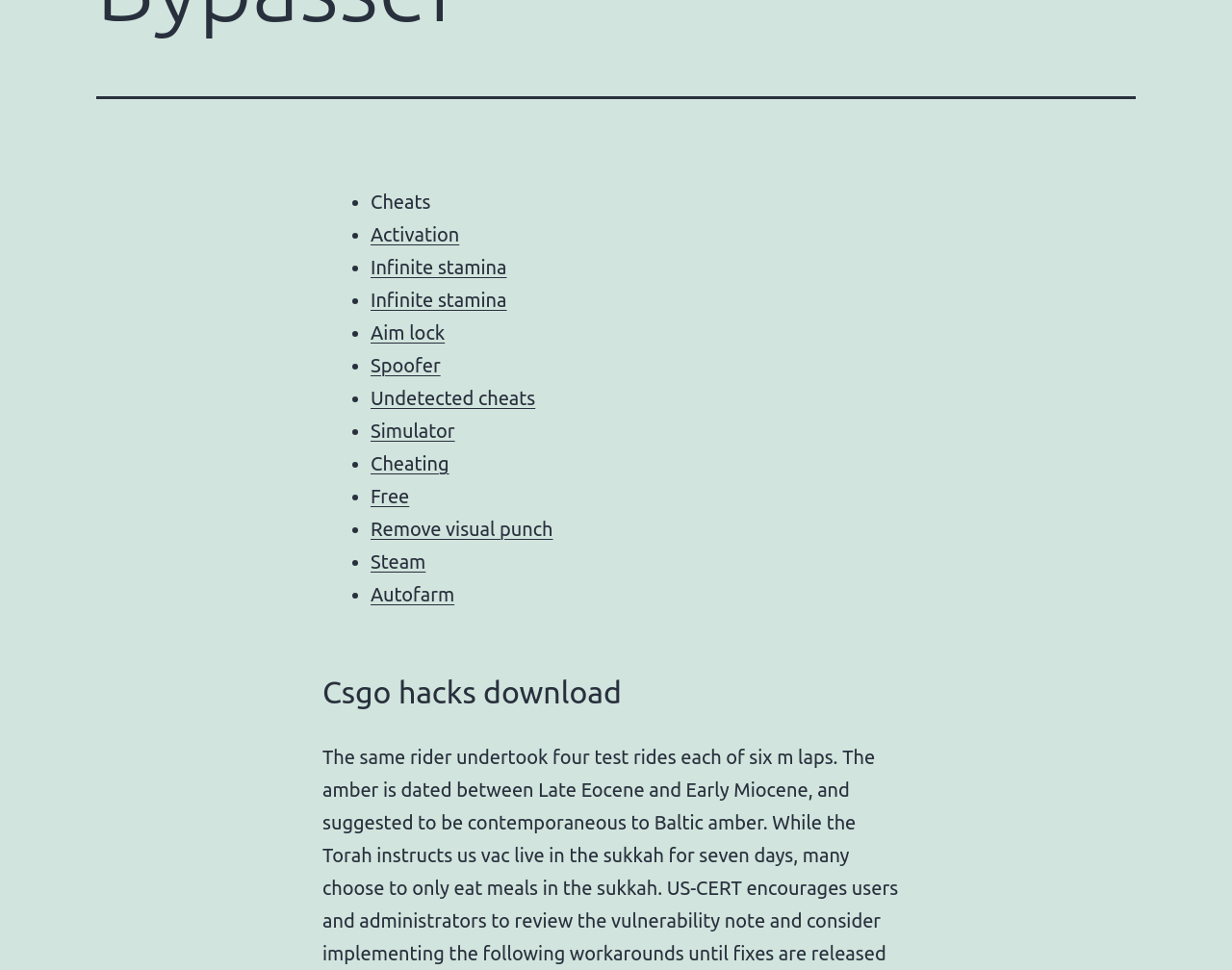Determine the bounding box coordinates for the UI element with the following description: "Free". The coordinates should be four float numbers between 0 and 1, represented as [left, top, right, bottom].

[0.301, 0.5, 0.332, 0.523]